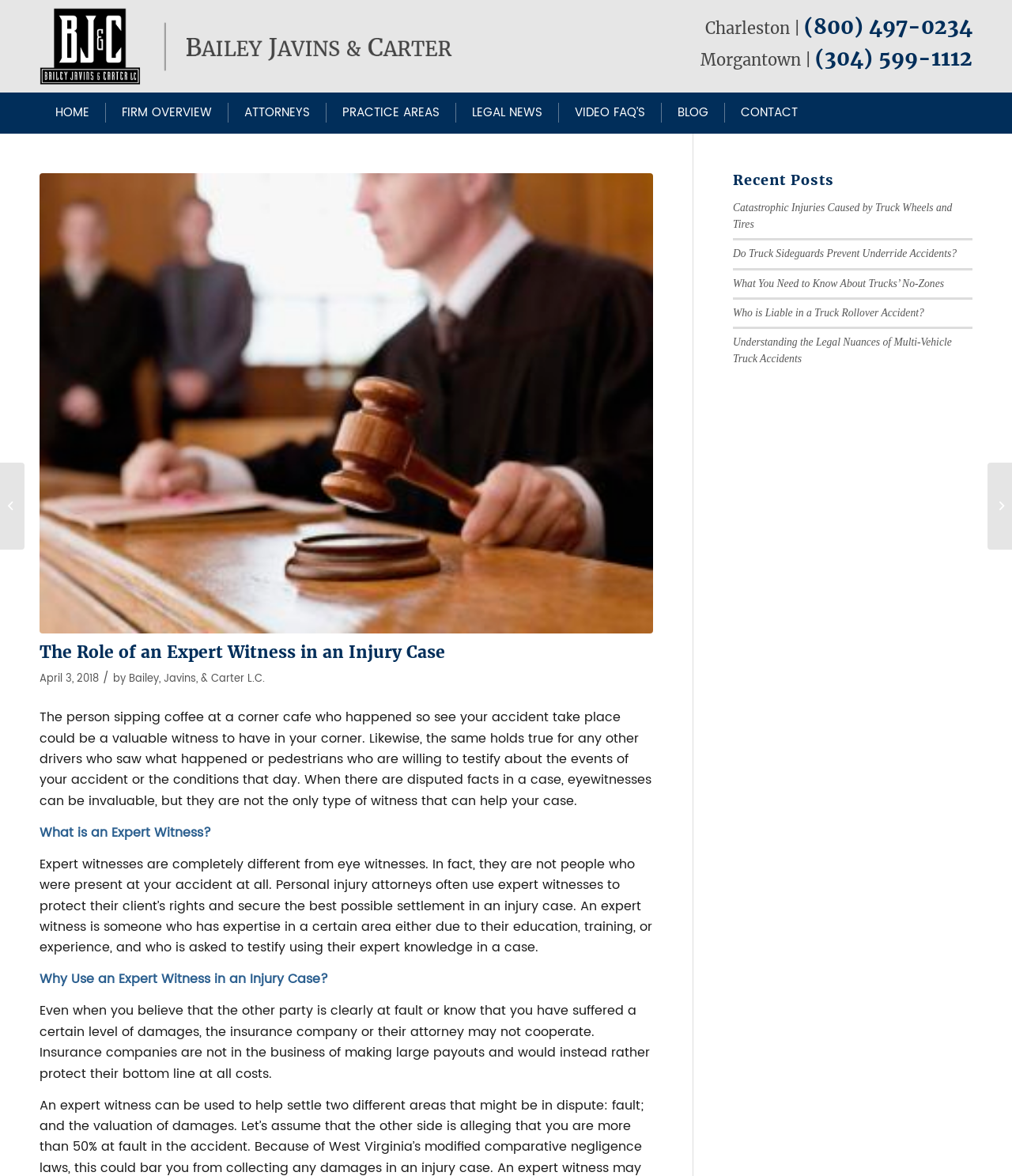Locate and provide the bounding box coordinates for the HTML element that matches this description: "title="expert testimony"".

[0.039, 0.147, 0.645, 0.539]